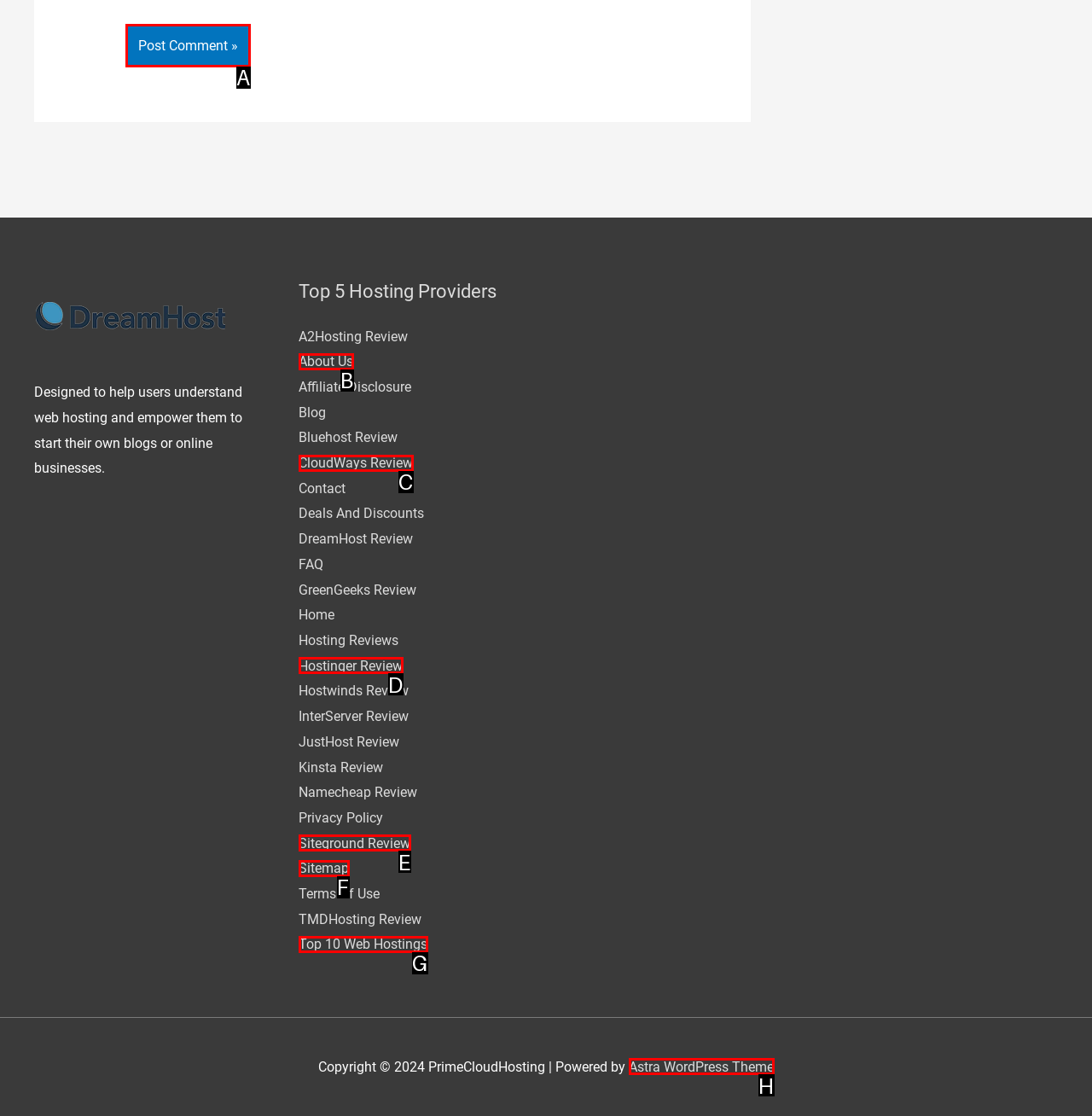Select the option I need to click to accomplish this task: Click the 'Post Comment »' button
Provide the letter of the selected choice from the given options.

A